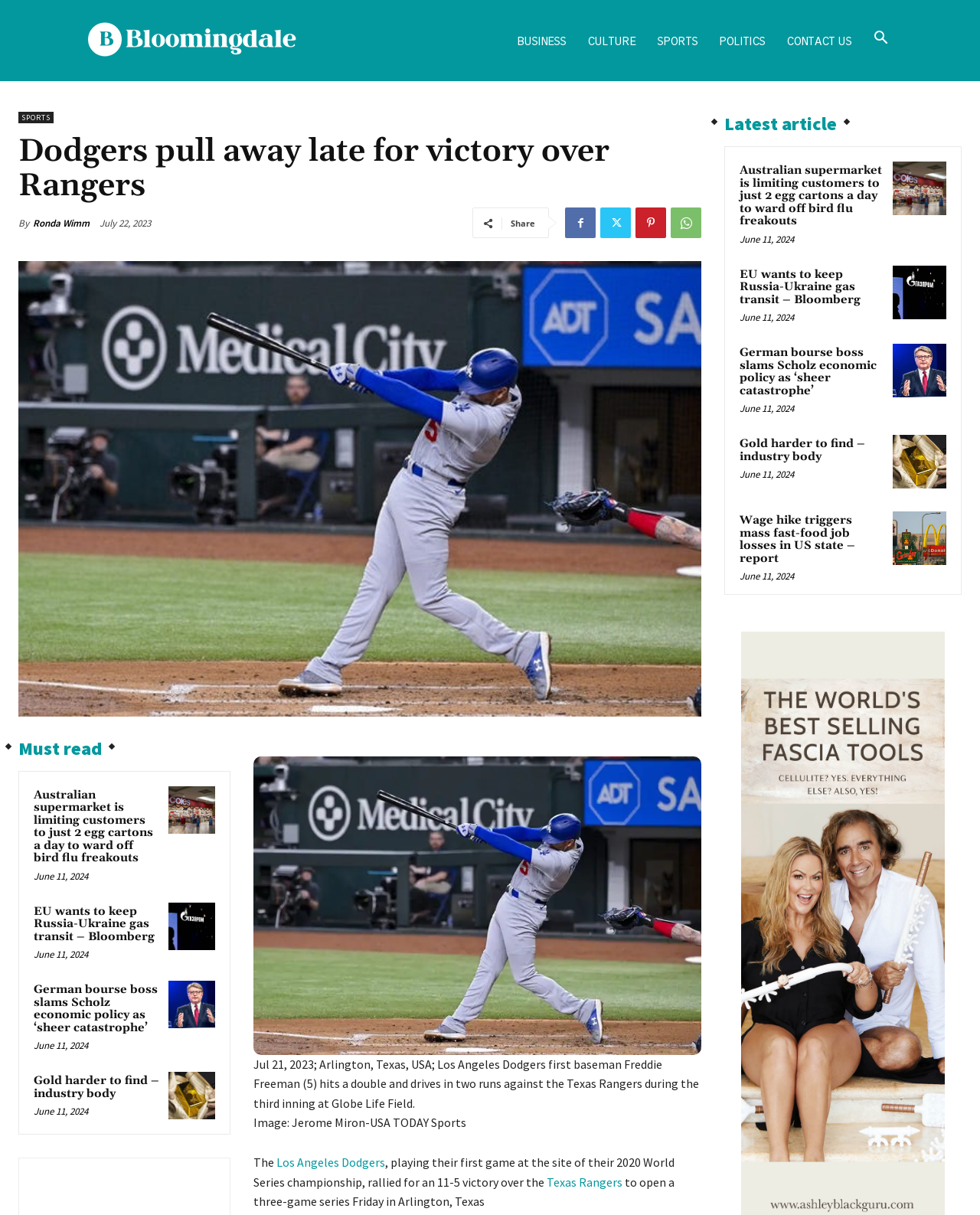Specify the bounding box coordinates for the region that must be clicked to perform the given instruction: "Search".

[0.88, 0.026, 0.917, 0.038]